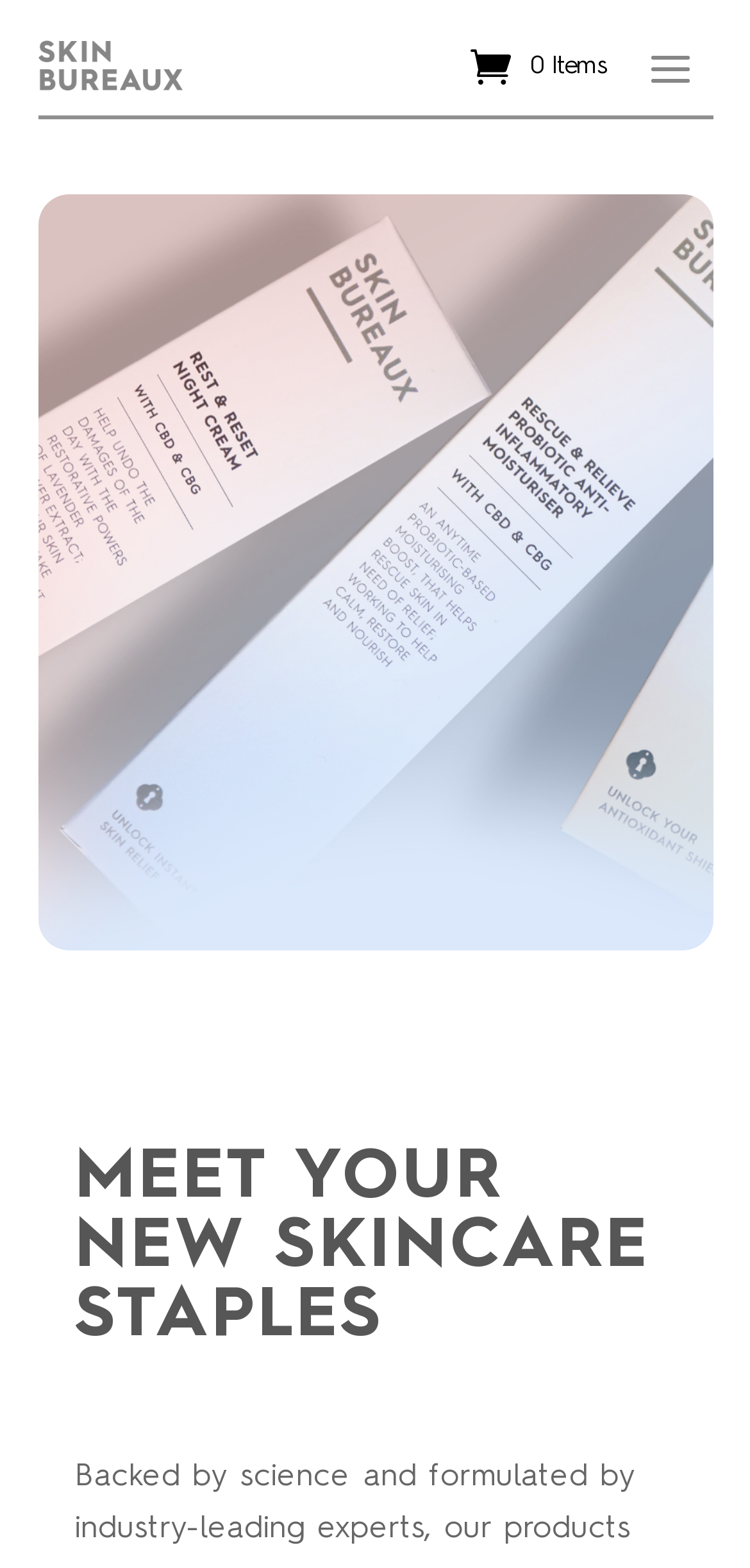Identify the bounding box coordinates for the UI element described as: "alt="Skin Bureaux Logo"".

[0.05, 0.026, 0.243, 0.057]